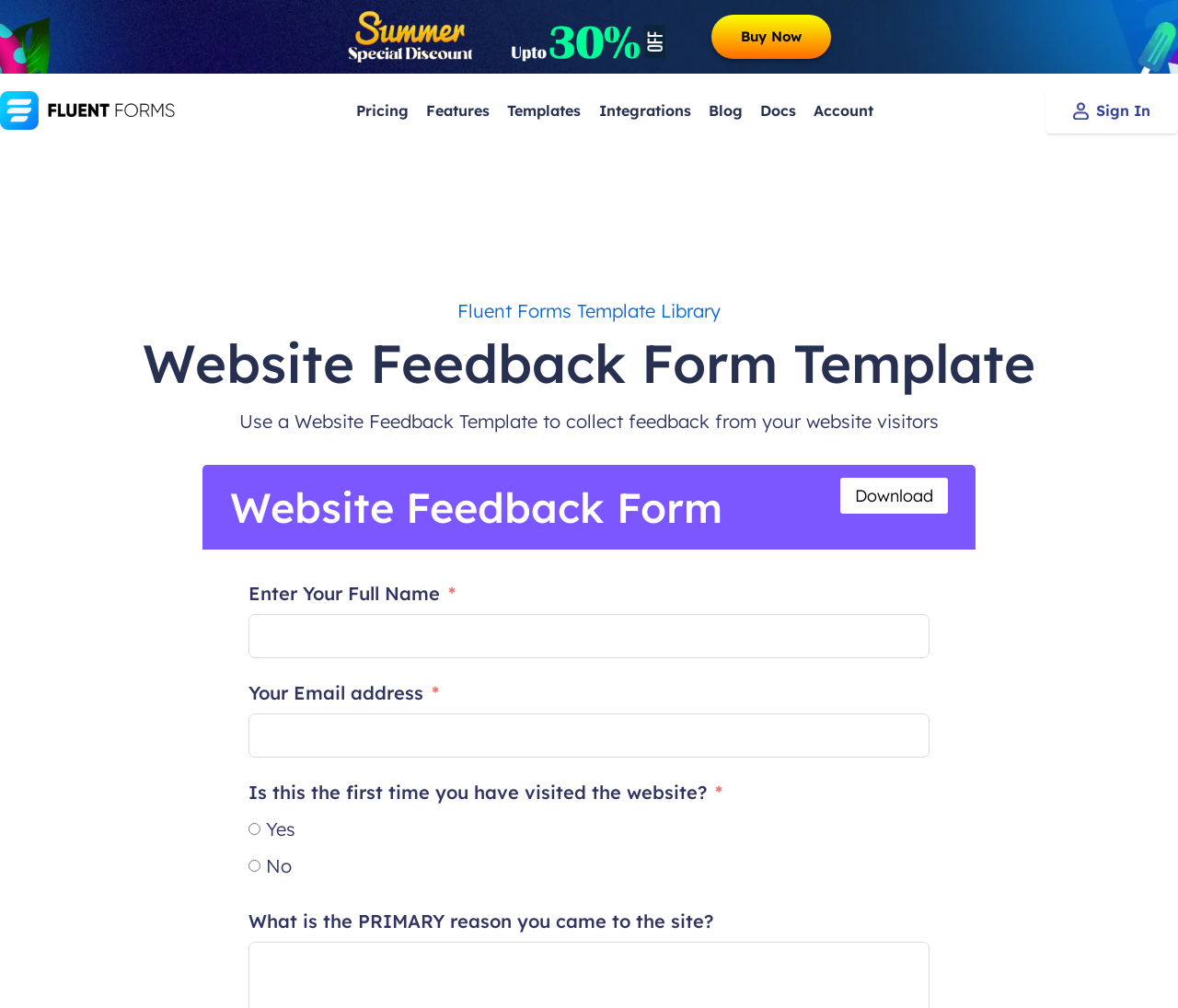Please identify the bounding box coordinates of the area that needs to be clicked to fulfill the following instruction: "Enter your full name in the required field."

[0.211, 0.609, 0.789, 0.653]